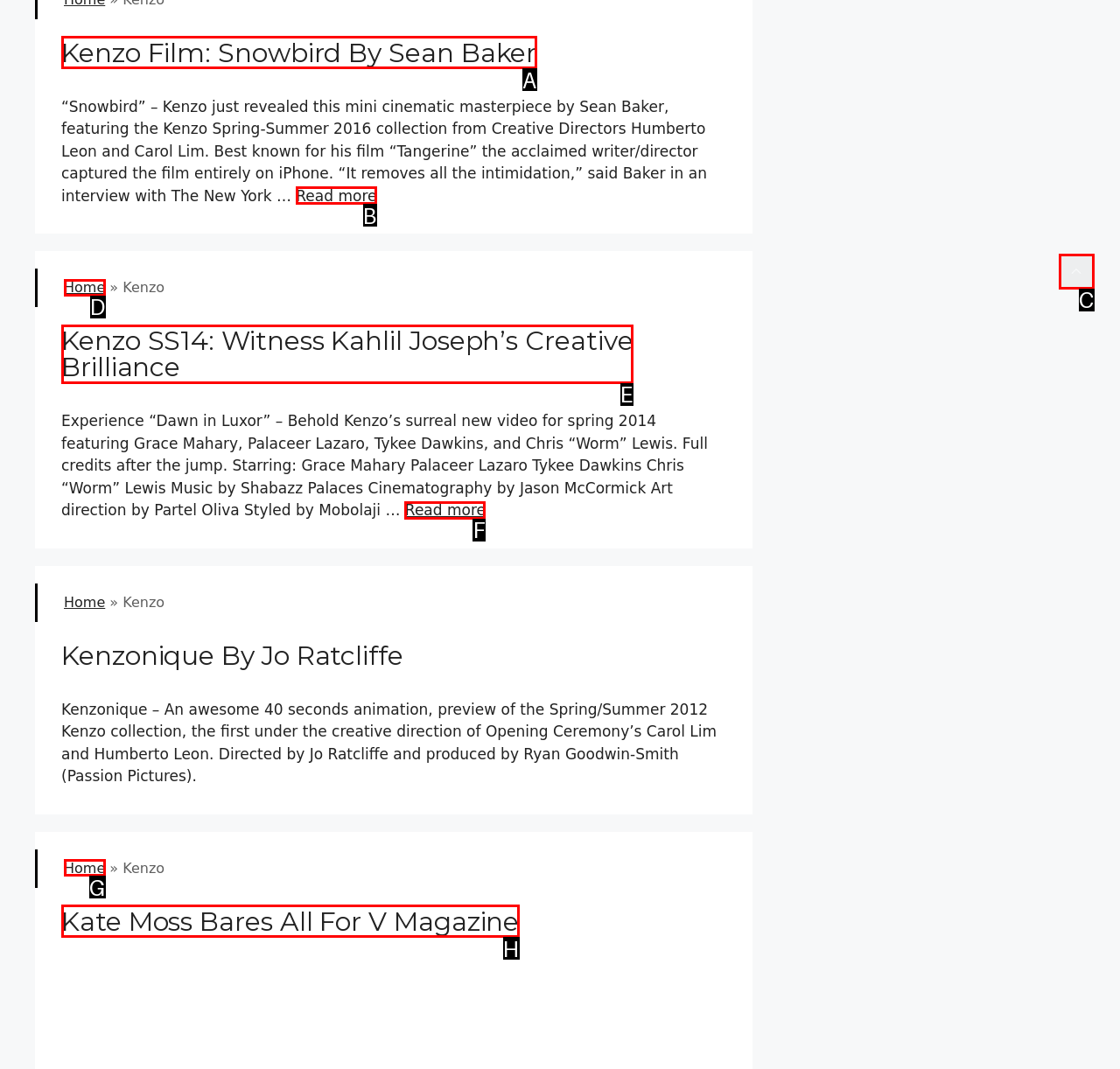Match the element description to one of the options: Read more
Respond with the corresponding option's letter.

F